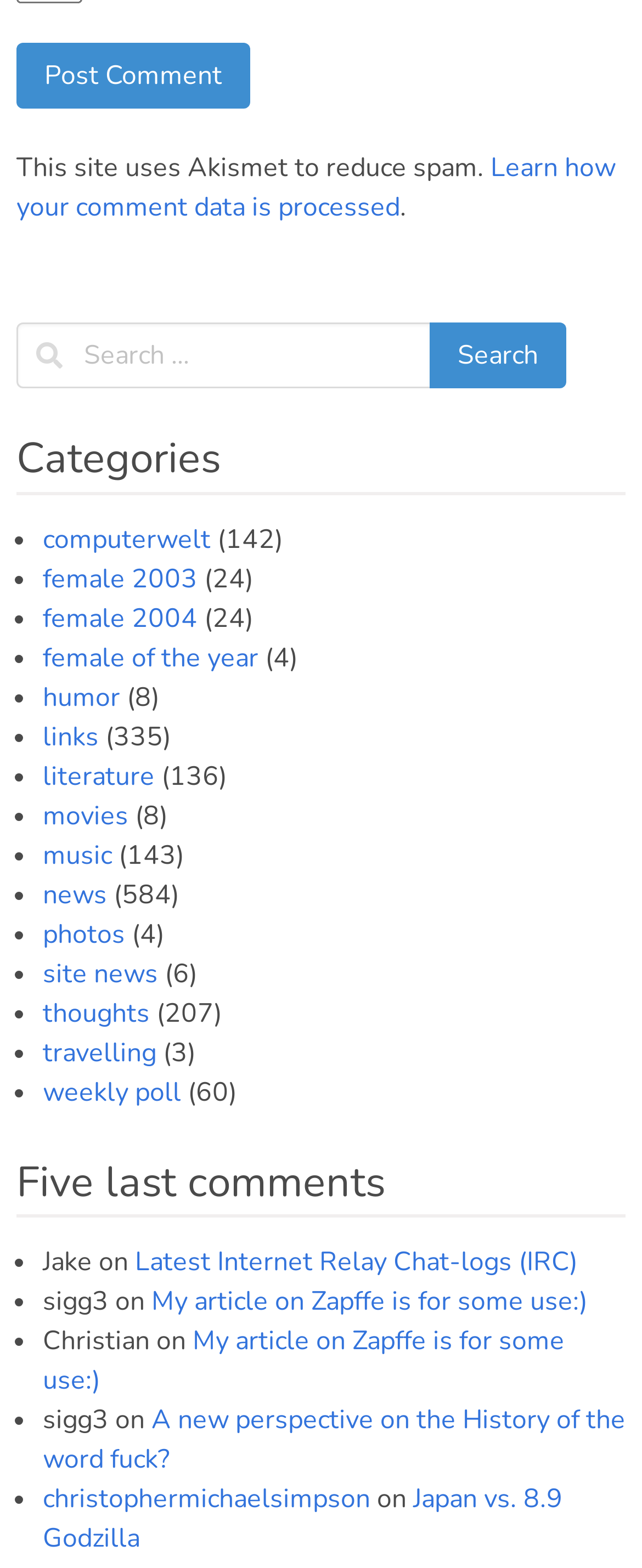Please predict the bounding box coordinates of the element's region where a click is necessary to complete the following instruction: "Read the latest comment from Jake". The coordinates should be represented by four float numbers between 0 and 1, i.e., [left, top, right, bottom].

[0.21, 0.793, 0.9, 0.817]